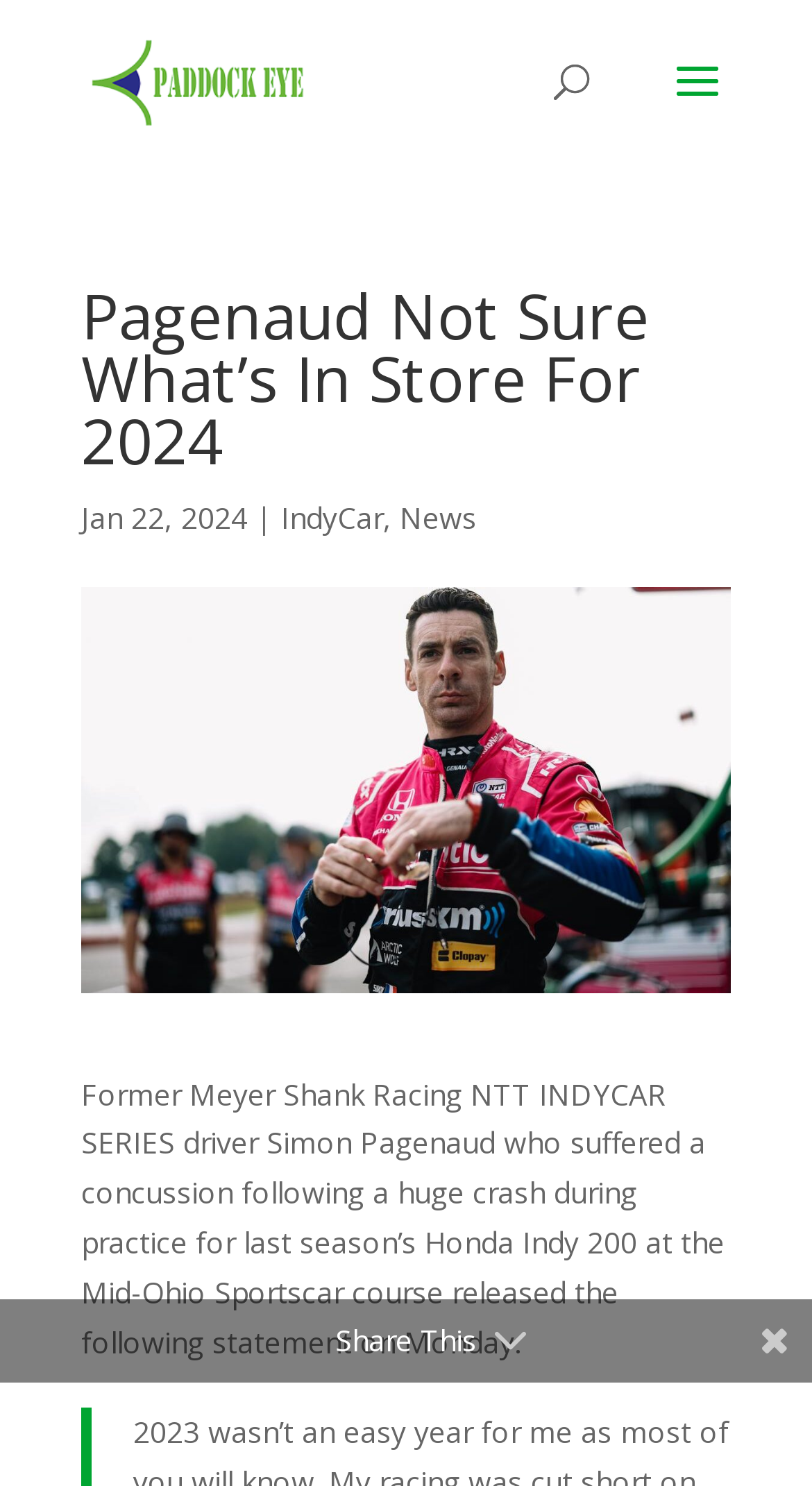What is Simon Pagenaud's profession?
Using the image, answer in one word or phrase.

Racing driver